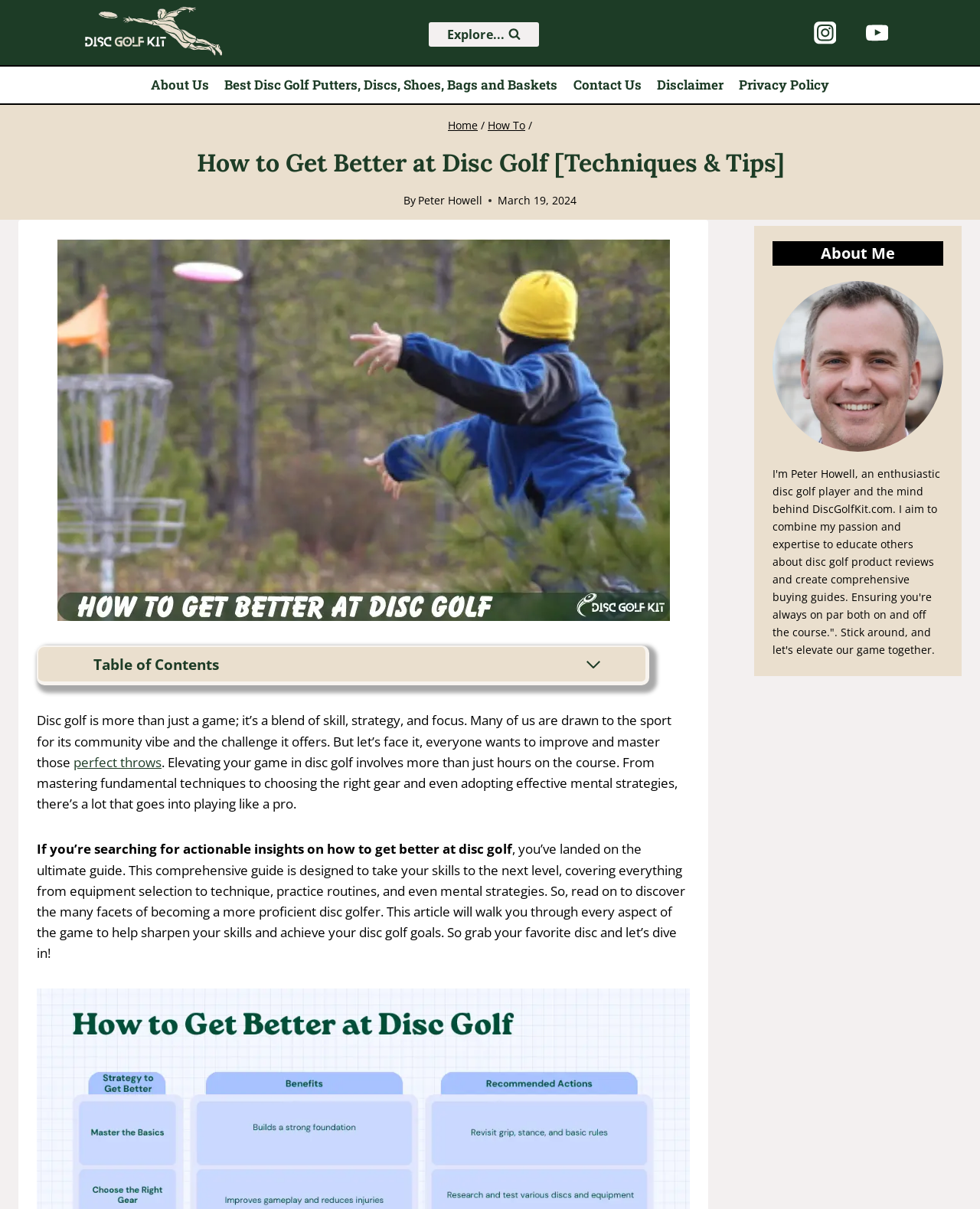Who is the author of this article?
Based on the image, provide your answer in one word or phrase.

Peter Howell